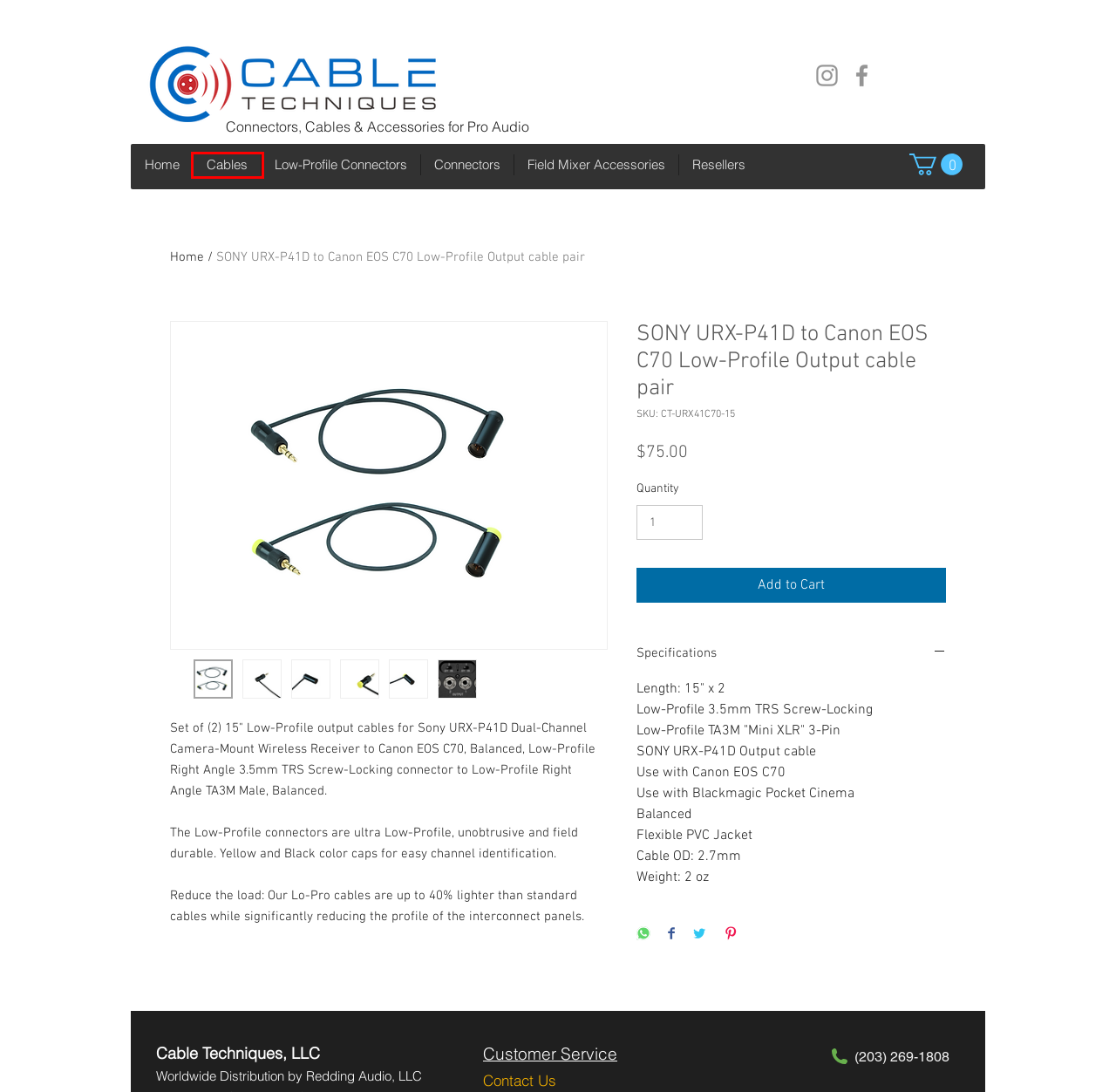You are given a screenshot of a webpage with a red bounding box around an element. Choose the most fitting webpage description for the page that appears after clicking the element within the red bounding box. Here are the candidates:
A. Audio Cables | Cable Techniques
B. Cable Techniques | Low-Profile Audio Connectors & Audio Cables
C. Audio Connectors | Cable Techniques
D. Privacy Policy | Cable Techniques
E. Cart | Cable Techniques
F. Contact Us  | Cable Techniques
G. Field Mixer Accessories | Cable Techniques | Location Sound
H. Resellers | Cable Techniques

A